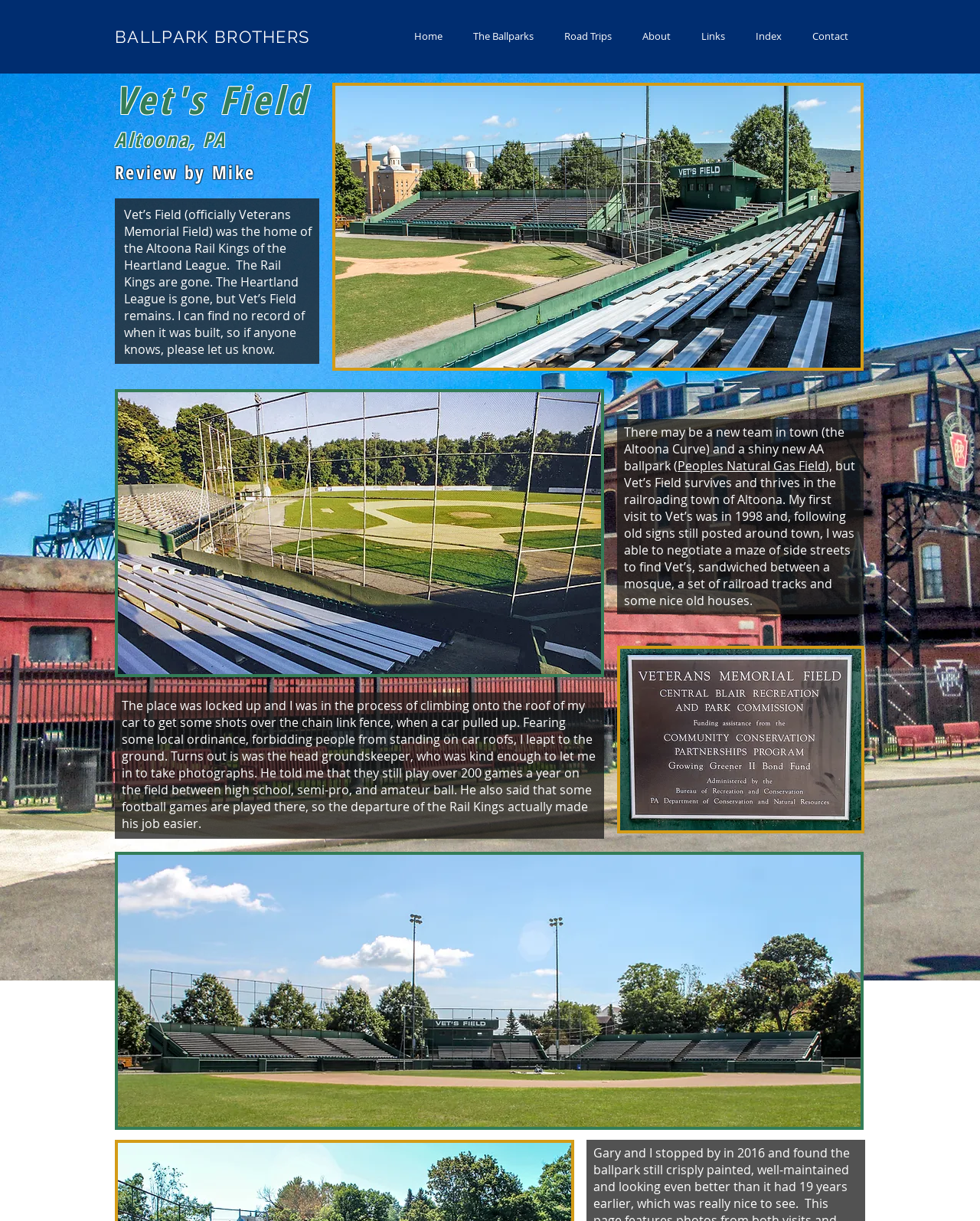Determine the bounding box coordinates of the clickable region to carry out the instruction: "View the image of Vet's Field".

[0.342, 0.07, 0.878, 0.301]